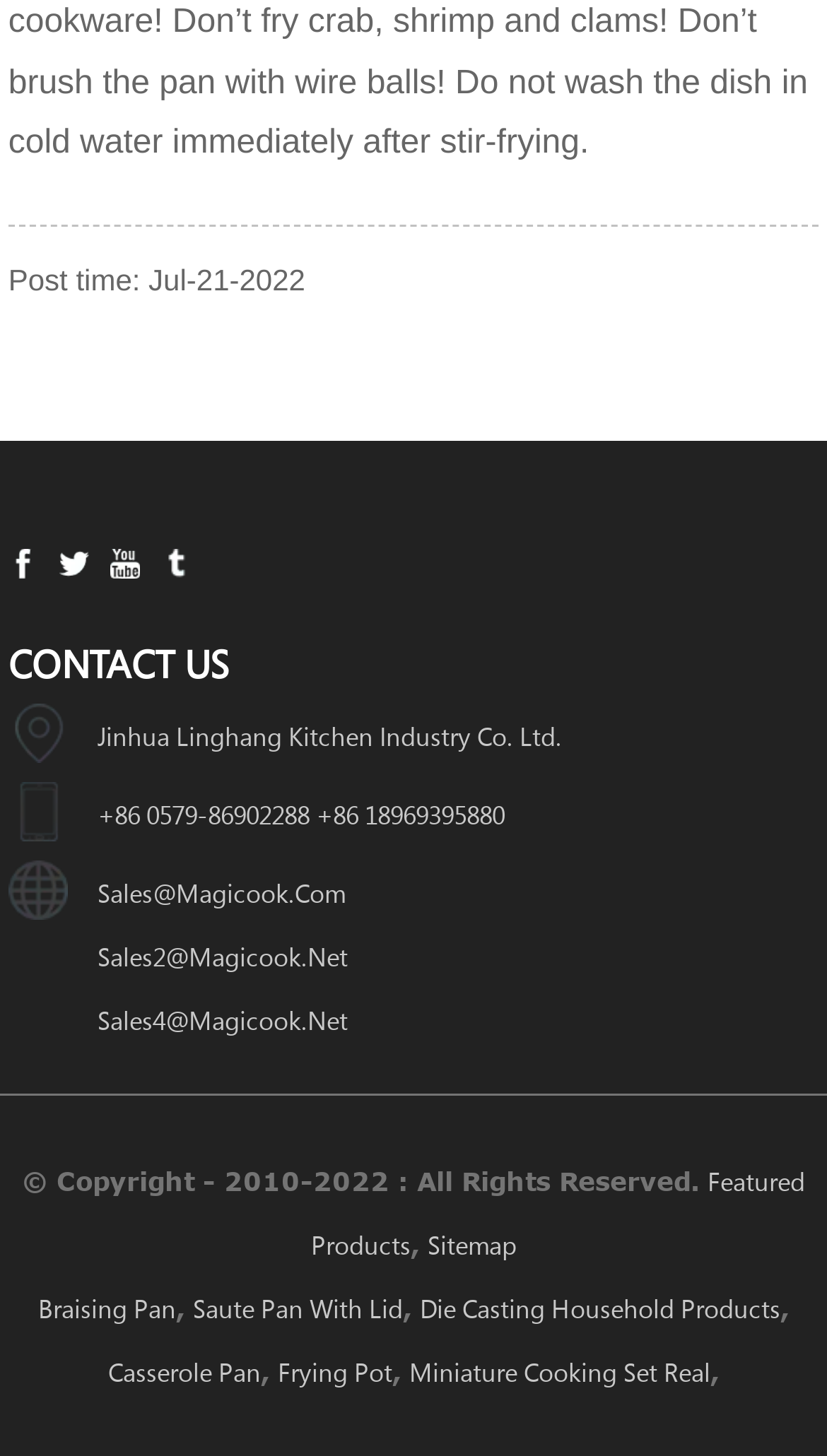Please identify the bounding box coordinates of the element's region that I should click in order to complete the following instruction: "Learn more about 'Braising Pan'". The bounding box coordinates consist of four float numbers between 0 and 1, i.e., [left, top, right, bottom].

[0.046, 0.887, 0.213, 0.91]